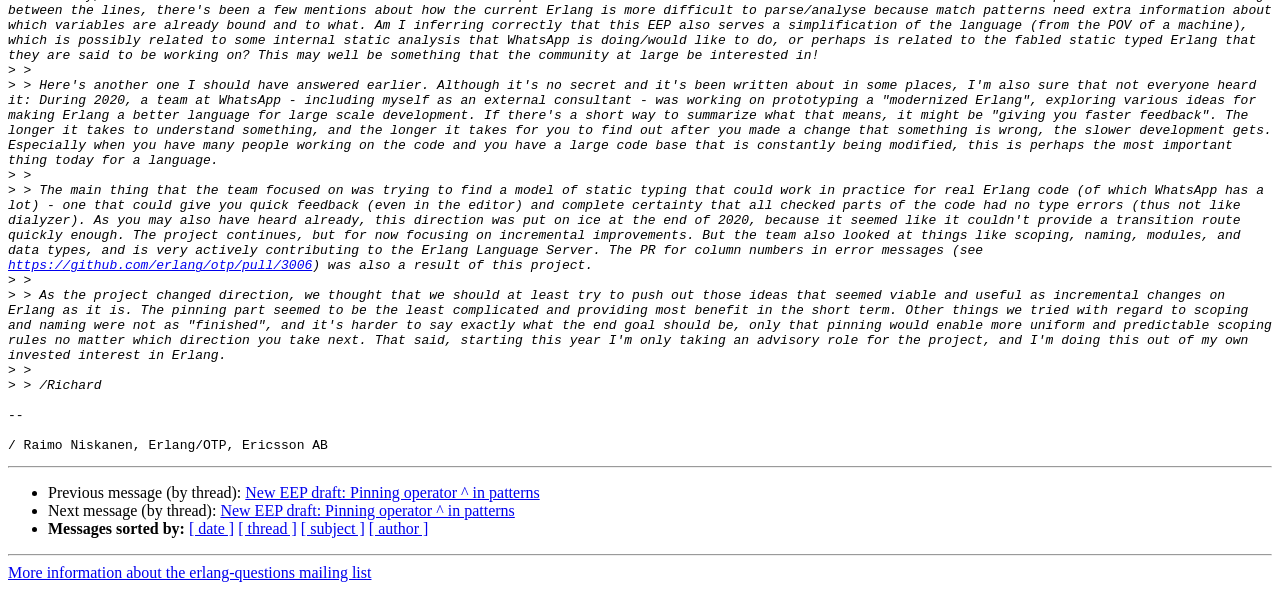Highlight the bounding box coordinates of the region I should click on to meet the following instruction: "Get more information about the erlang-questions mailing list".

[0.006, 0.957, 0.29, 0.985]